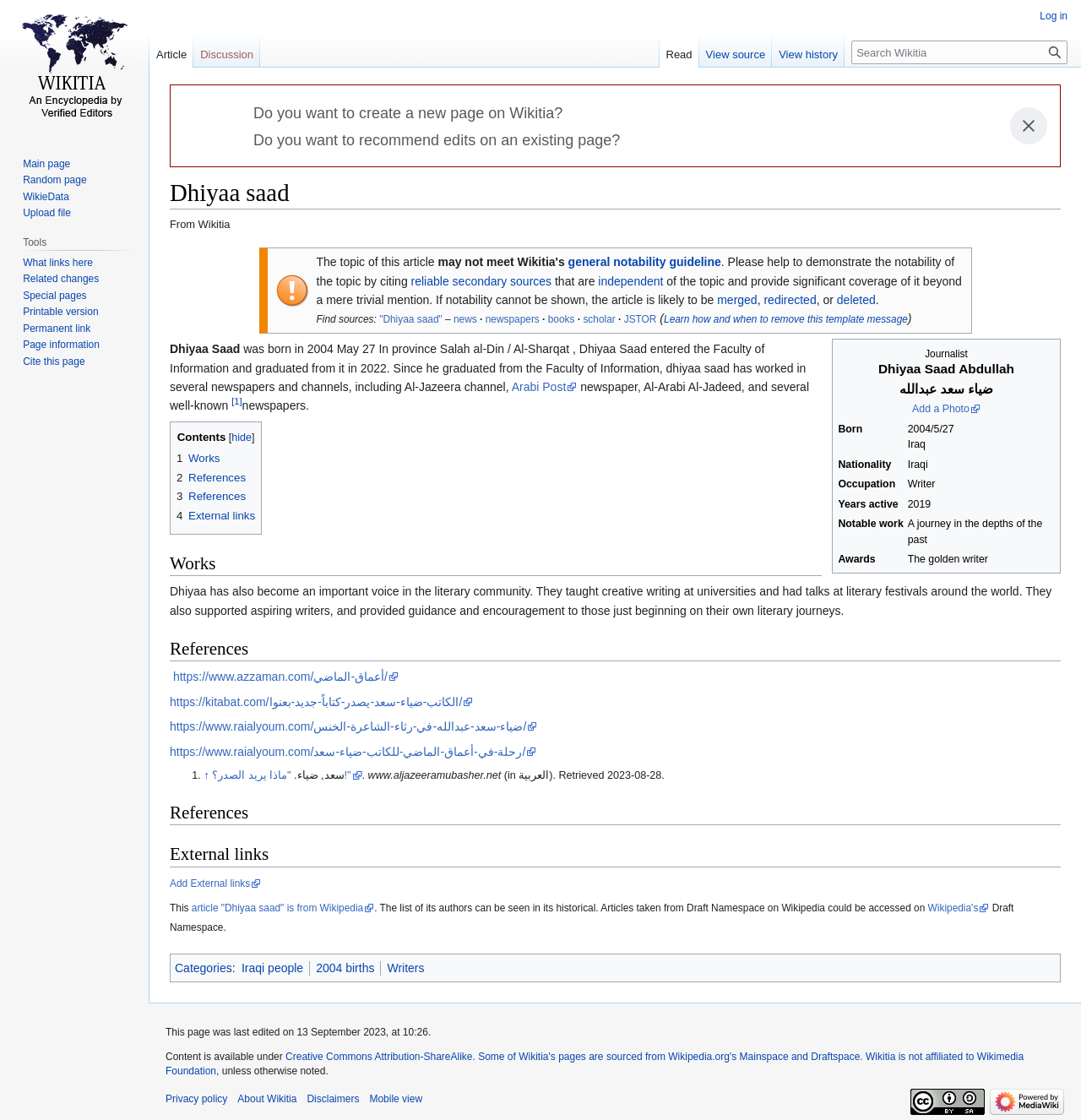Generate a thorough caption that explains the contents of the webpage.

The webpage is about Dhiyaa Saad, a journalist and writer. At the top, there is a heading with the name "Dhiyaa Saad" and a subheading "From Wikitia". Below this, there are two links: "Do you want to create a new page on Wikitia?" and "Do you want to recommend edits on an existing page?" Each link has a small figure icon next to it.

On the left side, there is a table with information about Dhiyaa Saad. The table has several rows, each with a row header and a grid cell. The row headers include "Born", "Nationality", "Occupation", "Years active", "Notable work", and "Awards". The corresponding grid cells contain information about Dhiyaa Saad, such as his birthdate, nationality, occupation, and notable works.

To the right of the table, there is a block of text that provides a brief biography of Dhiyaa Saad. The text mentions his birthdate, education, and work experience in several newspapers and channels, including Al-Jazeera channel.

Below the biography, there is a section with links to sources, including news articles, newspapers, books, and scholar articles. There is also a link to learn how to remove a template message.

At the bottom of the page, there is a navigation menu with links to different sections of the page, including "Works", "References", and "External links".